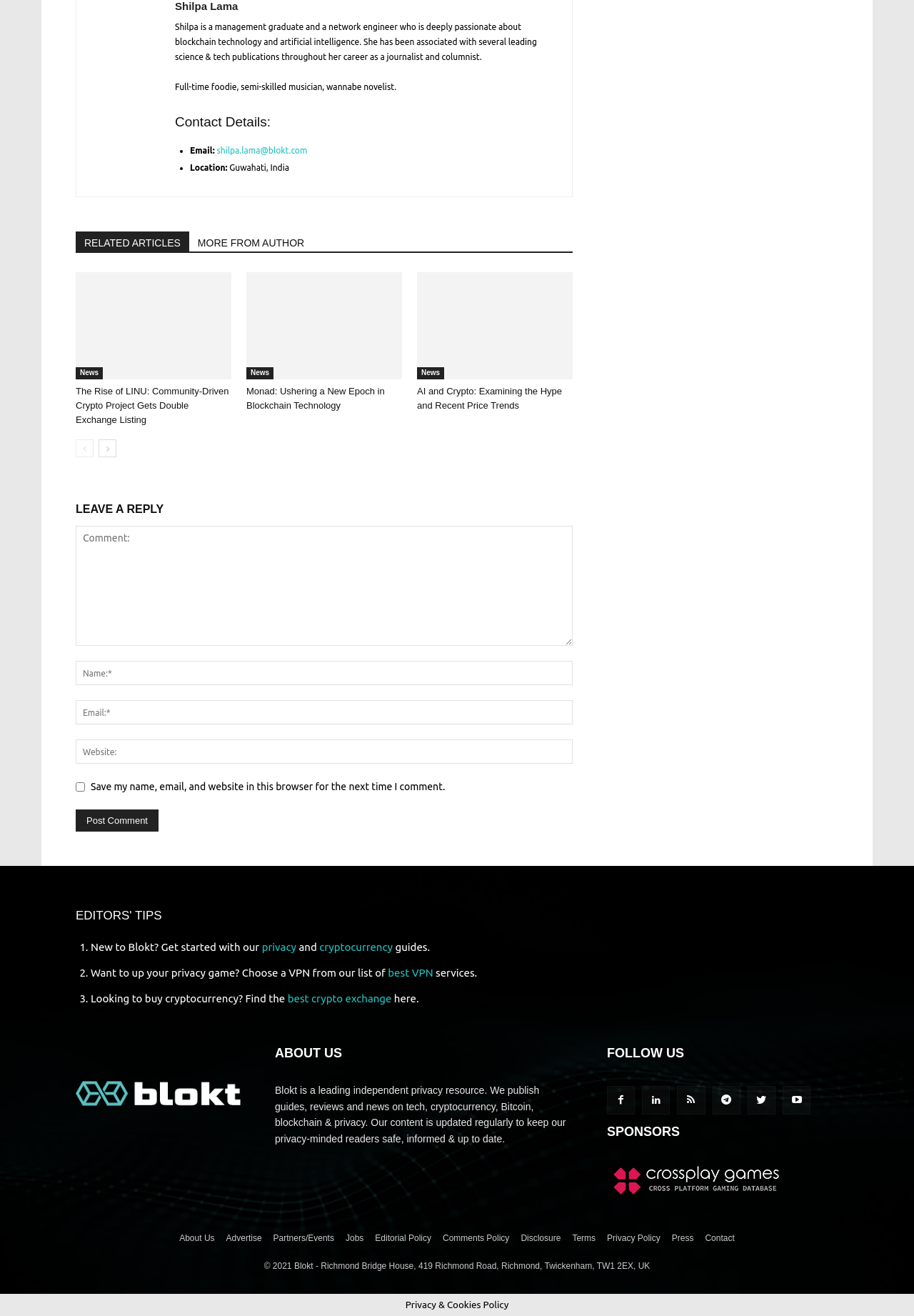Determine the bounding box coordinates of the region I should click to achieve the following instruction: "Follow Blokt on social media". Ensure the bounding box coordinates are four float numbers between 0 and 1, i.e., [left, top, right, bottom].

[0.664, 0.825, 0.695, 0.847]